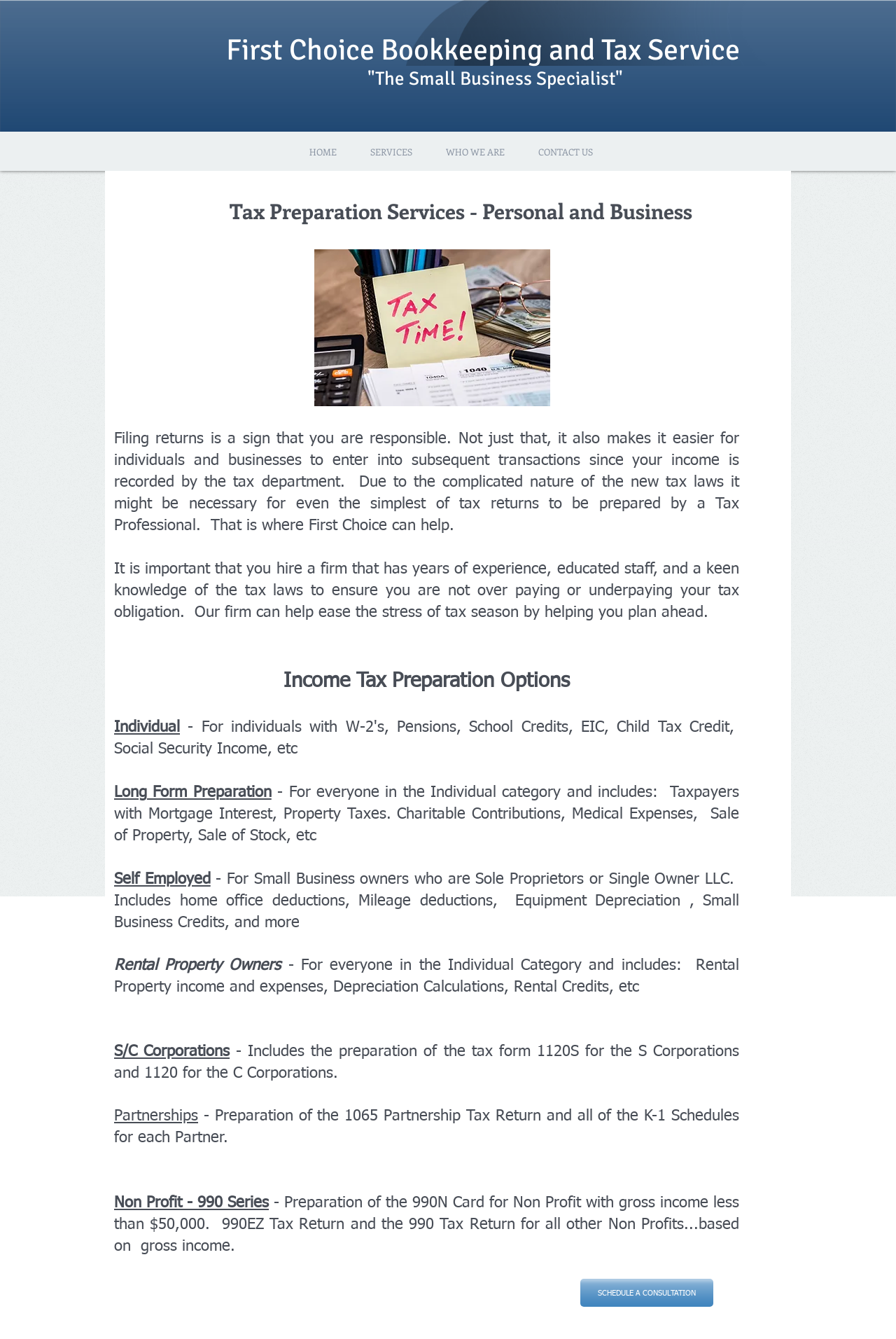Please answer the following question using a single word or phrase: What is the purpose of the 'SCHEDULE A CONSULTATION' link?

To schedule a consultation